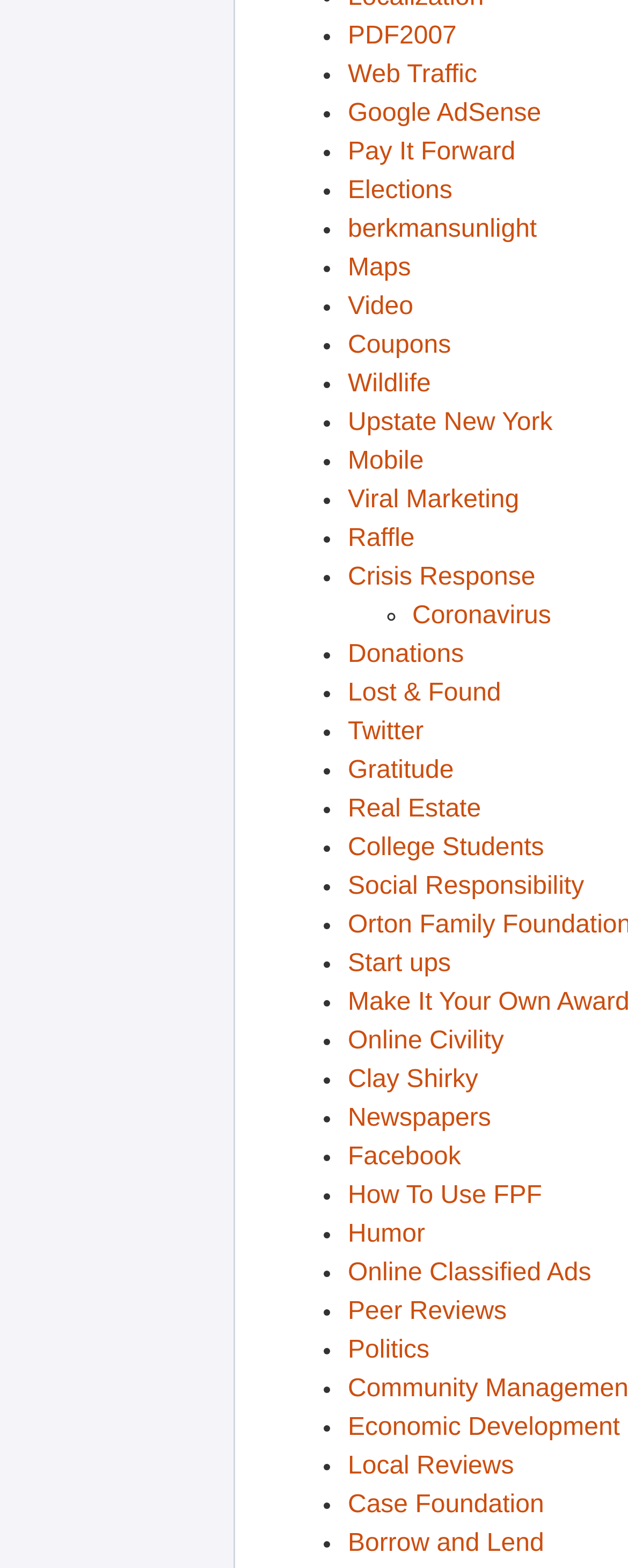Identify the bounding box for the UI element described as: "Maps". The coordinates should be four float numbers between 0 and 1, i.e., [left, top, right, bottom].

[0.554, 0.162, 0.654, 0.18]